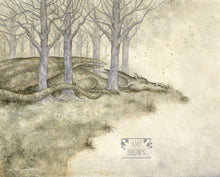Where was the artwork printed?
Identify the answer in the screenshot and reply with a single word or phrase.

Washington, USA